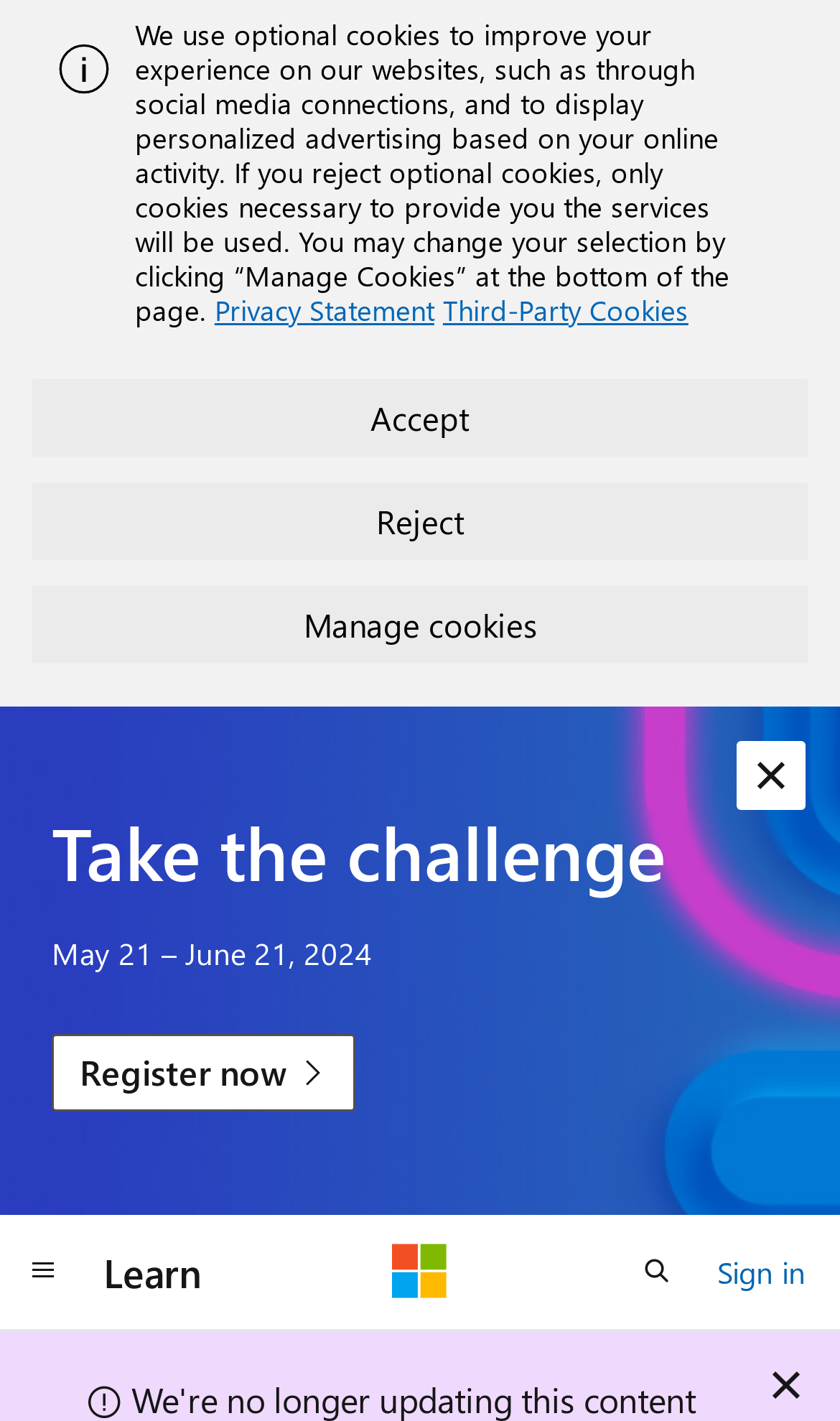Articulate a detailed summary of the webpage's content and design.

The webpage is about the Virtualization Role on Microsoft Learn. At the top, there is an alert section that spans almost the entire width of the page, containing a brief message about optional cookies and personalized advertising. This section includes an image on the left side, followed by a paragraph of text, and three links: "Privacy Statement", "Third-Party Cookies", and "Manage Cookies". Below this section, there are three buttons: "Accept", "Reject", and "Manage cookies".

Further down, there is a heading "Take the challenge" that occupies a significant portion of the page's width. Below this heading, there is a text "May 21 – June 21, 2024" and a link "Register now" on the left side. On the right side of the page, there is a button "Dismiss alert".

At the bottom of the page, there is a navigation section that spans the entire width. This section includes a button "Global navigation" on the left side, followed by links "Learn" and "Microsoft". On the right side, there is a button "Open search" and a link "Sign in". Additionally, there is another button "Dismiss alert" at the very bottom right corner of the page.